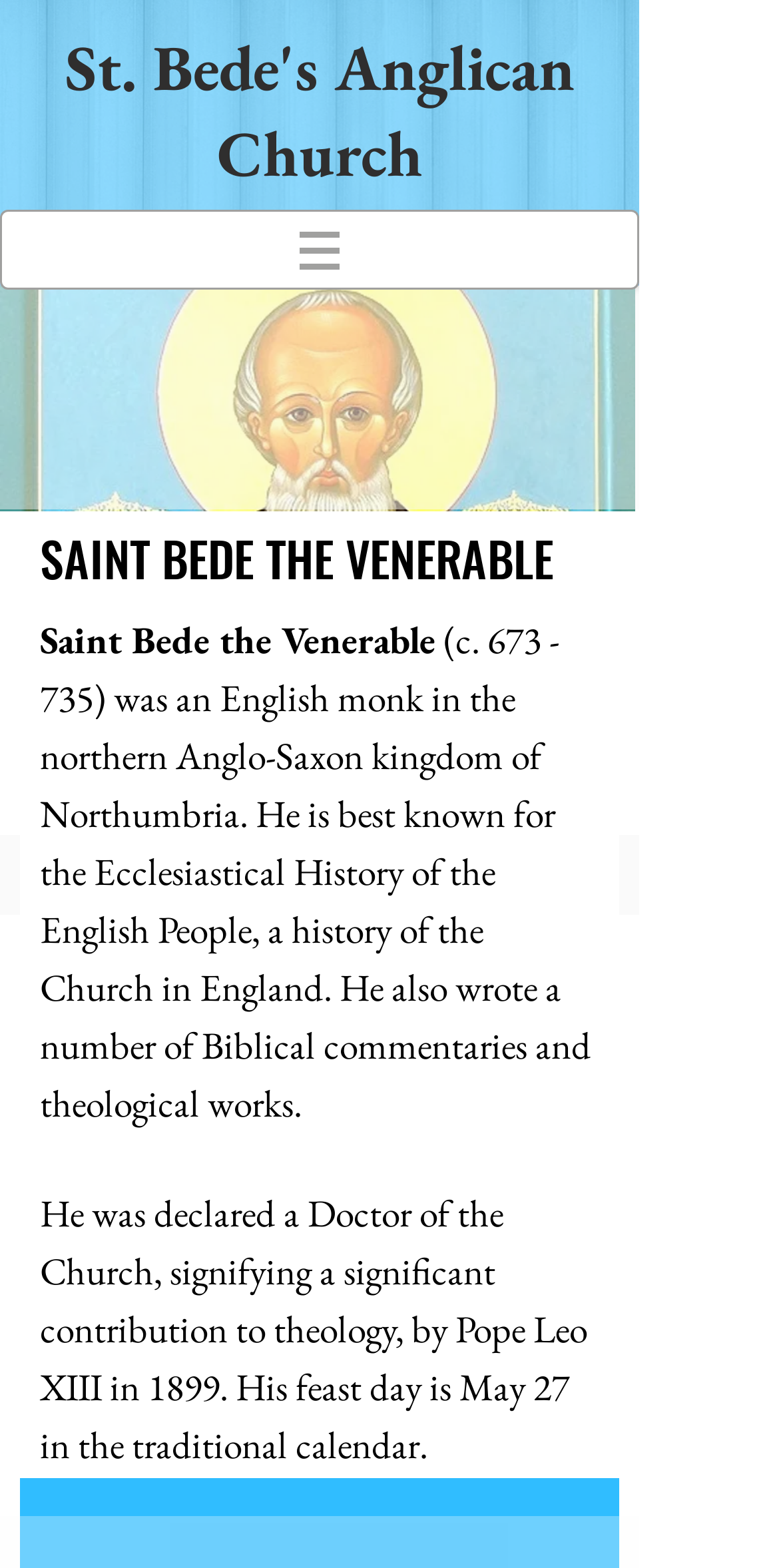Reply to the question below using a single word or brief phrase:
When is the feast day of Saint Bede?

May 27